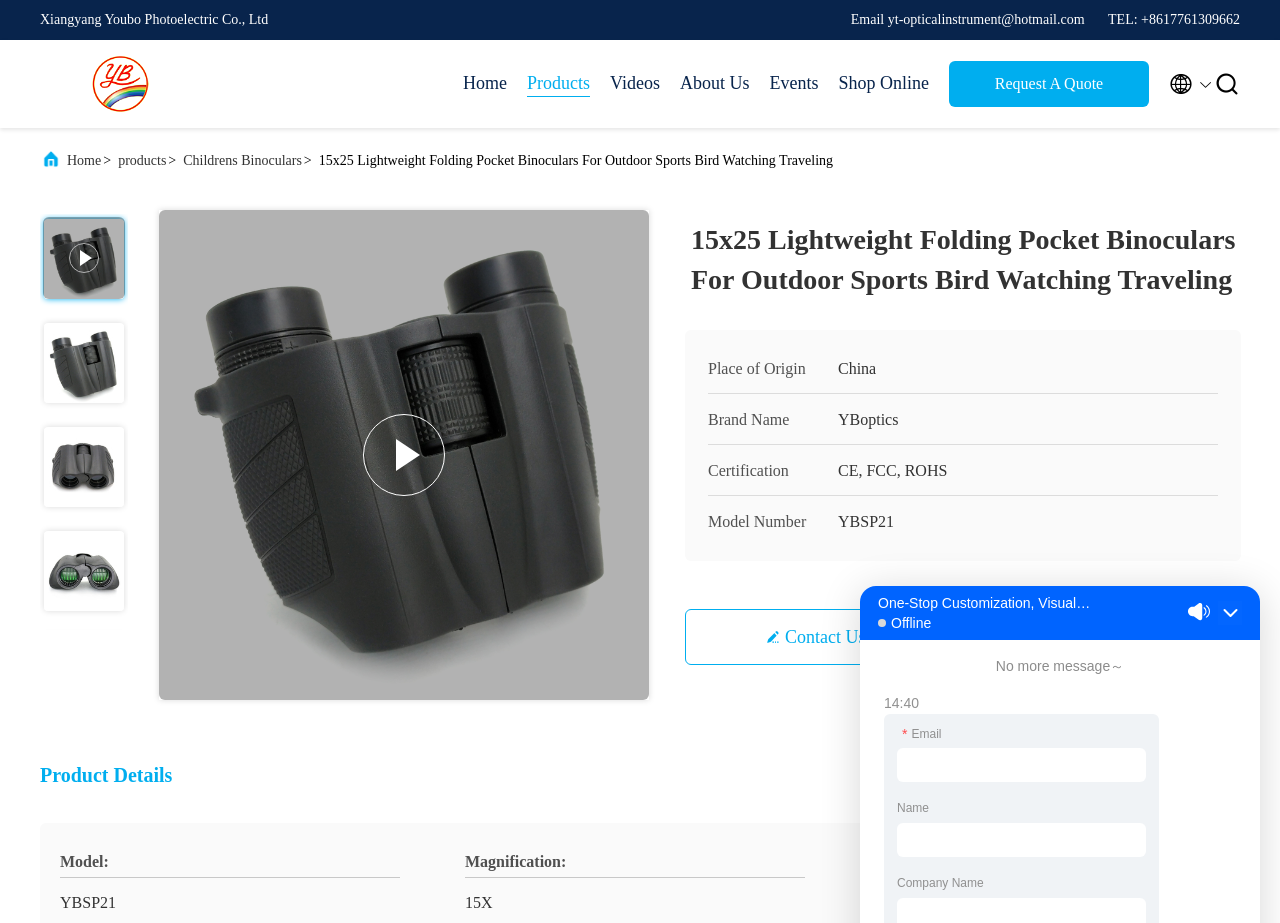Provide a comprehensive caption for the webpage.

This webpage is about a product, specifically 15x25 Lightweight Folding Pocket Binoculars For Outdoor Sports Bird Watching Traveling. At the top, there is a company name "Xiangyang Youbo Photoelectric Co., Ltd" with an email address and phone number. Below that, there are navigation links to different sections of the website, including "Home", "Products", "Videos", "About Us", "Events", and "Shop Online".

On the left side, there is a menu with links to "Home", "products", and "Childrens Binoculars". Below that, there is a large image of the binoculars, which is repeated six times in a row.

In the main content area, there is a table with product details, including "Place of Origin", "Brand Name", "Certification", and "Model Number". The values for these fields are "China", "YBoptics", "CE, FCC, ROHS", and "YBSP21", respectively.

Below the table, there are two buttons, "Contact Us" and "Get Best Price". Further down, there is a section titled "Product Details" with specifications for the binoculars, including "Model", "Magnification", "Objective Lens Diameter", and their corresponding values.

Throughout the page, there are several images of the binoculars, as well as icons and graphics. The overall layout is organized and easy to navigate, with clear headings and concise text.